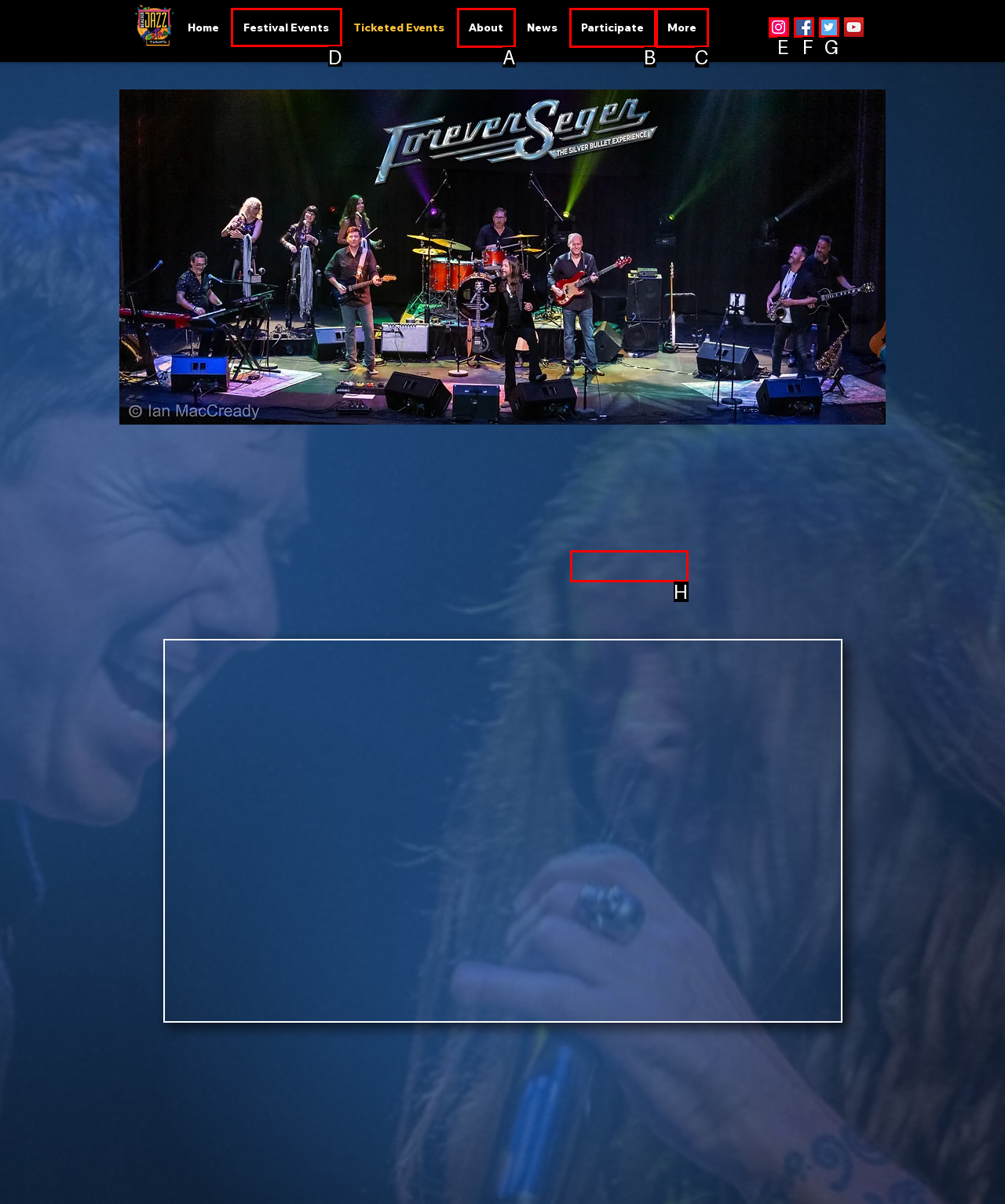Choose the HTML element that needs to be clicked for the given task: View Festival Events Respond by giving the letter of the chosen option.

D